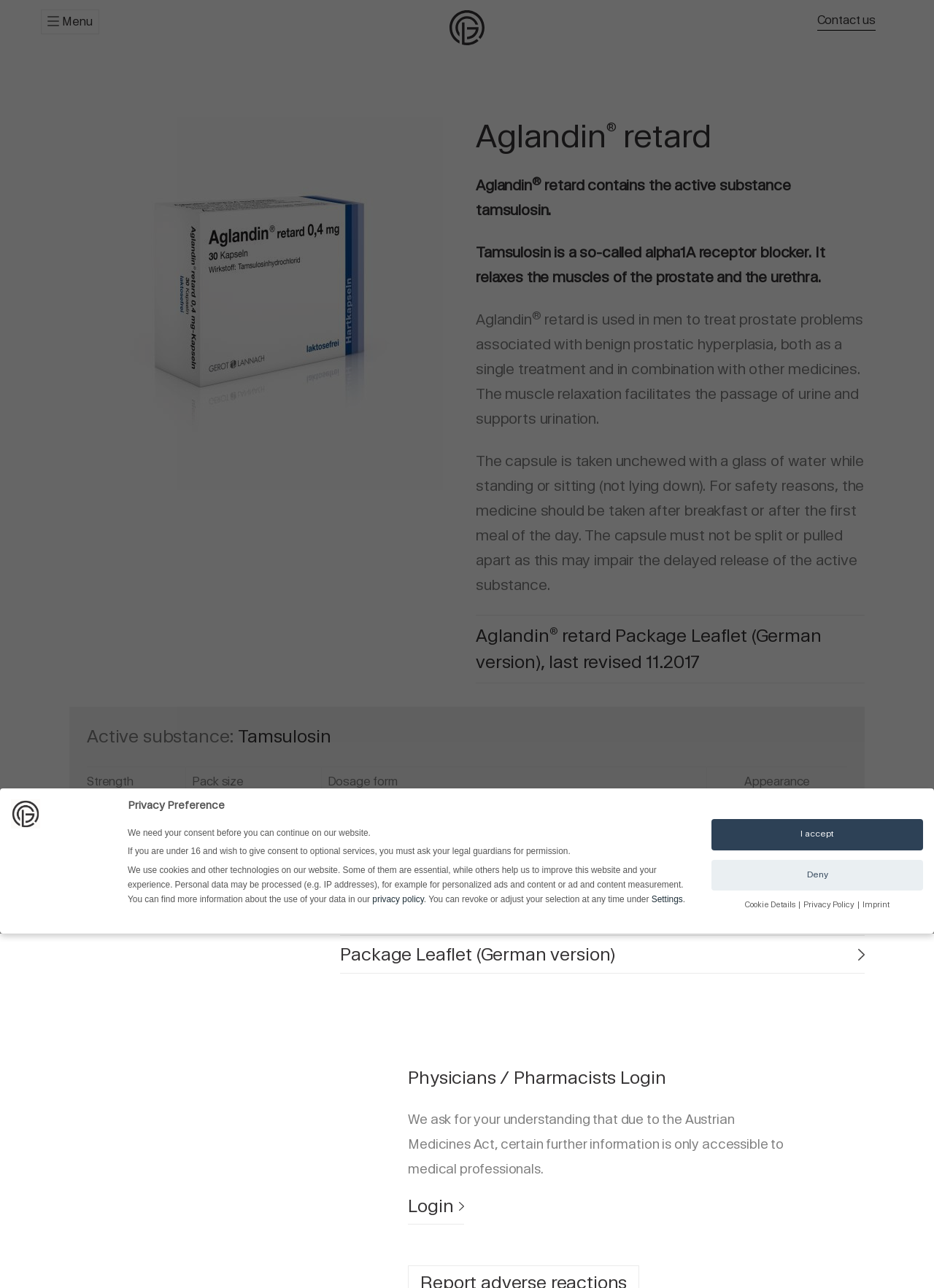Please identify the bounding box coordinates of where to click in order to follow the instruction: "Search apple.com".

None